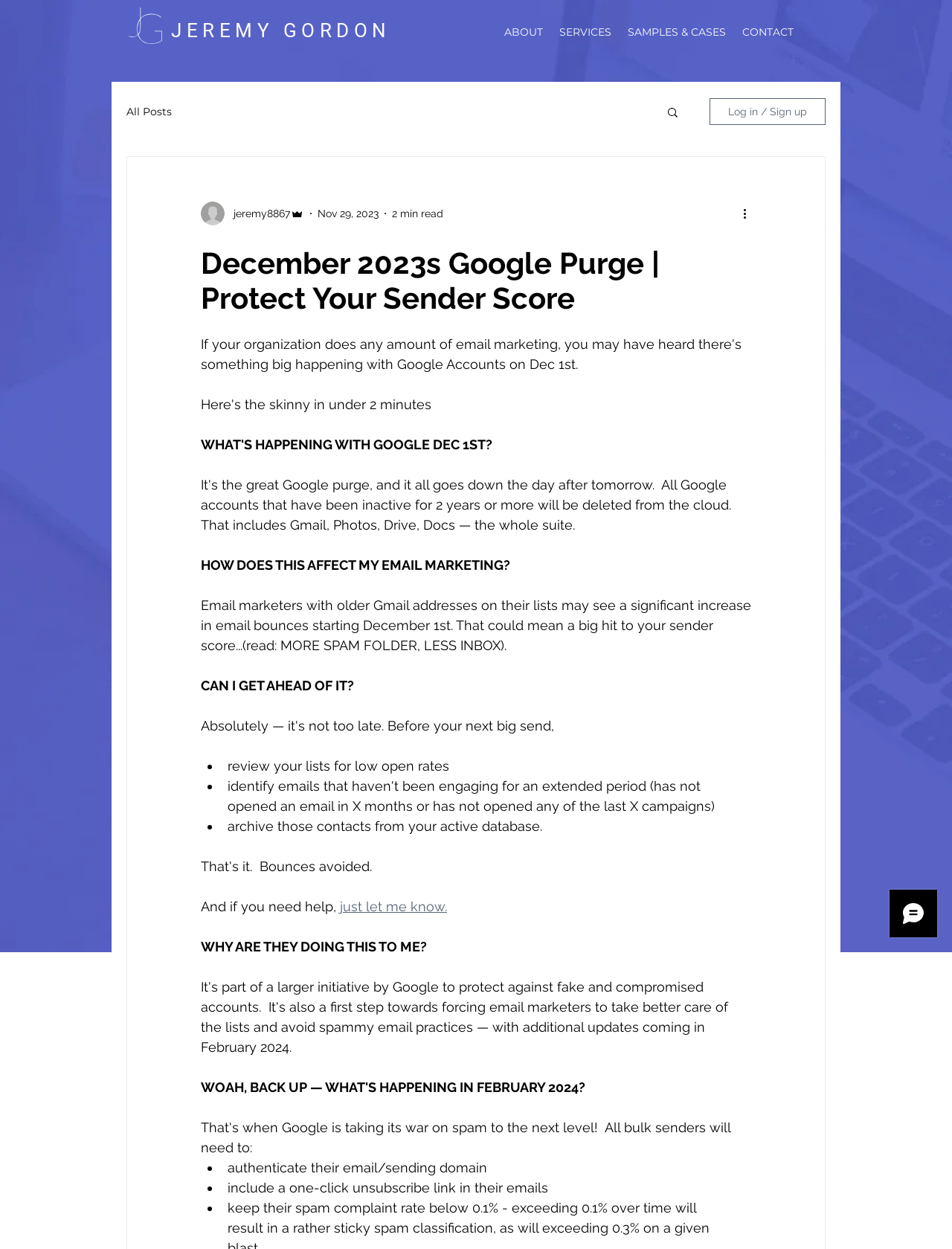What is the estimated reading time of the blog post?
From the screenshot, provide a brief answer in one word or phrase.

2 min read